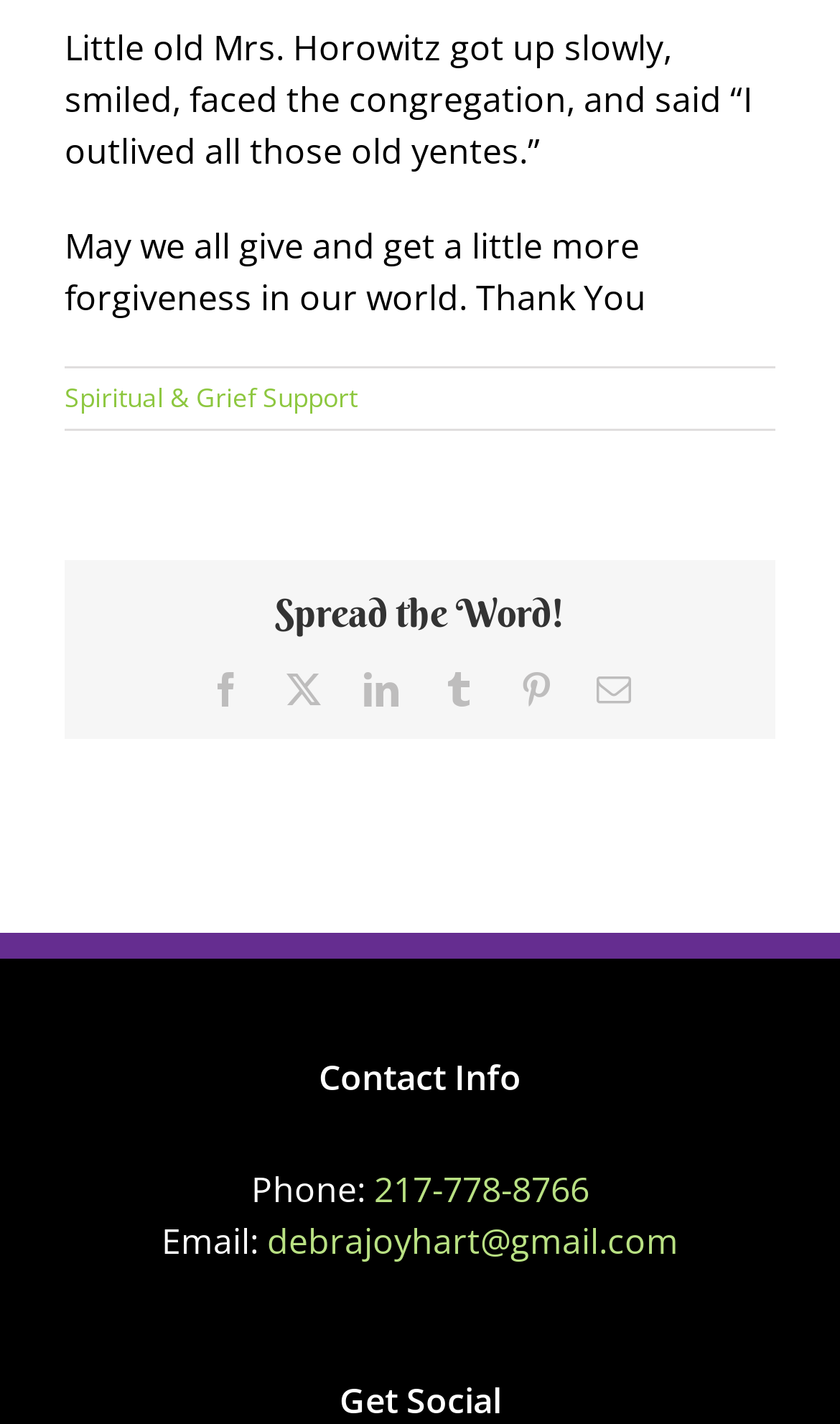Identify the bounding box coordinates for the element you need to click to achieve the following task: "Click on Spiritual & Grief Support". The coordinates must be four float values ranging from 0 to 1, formatted as [left, top, right, bottom].

[0.077, 0.266, 0.426, 0.292]